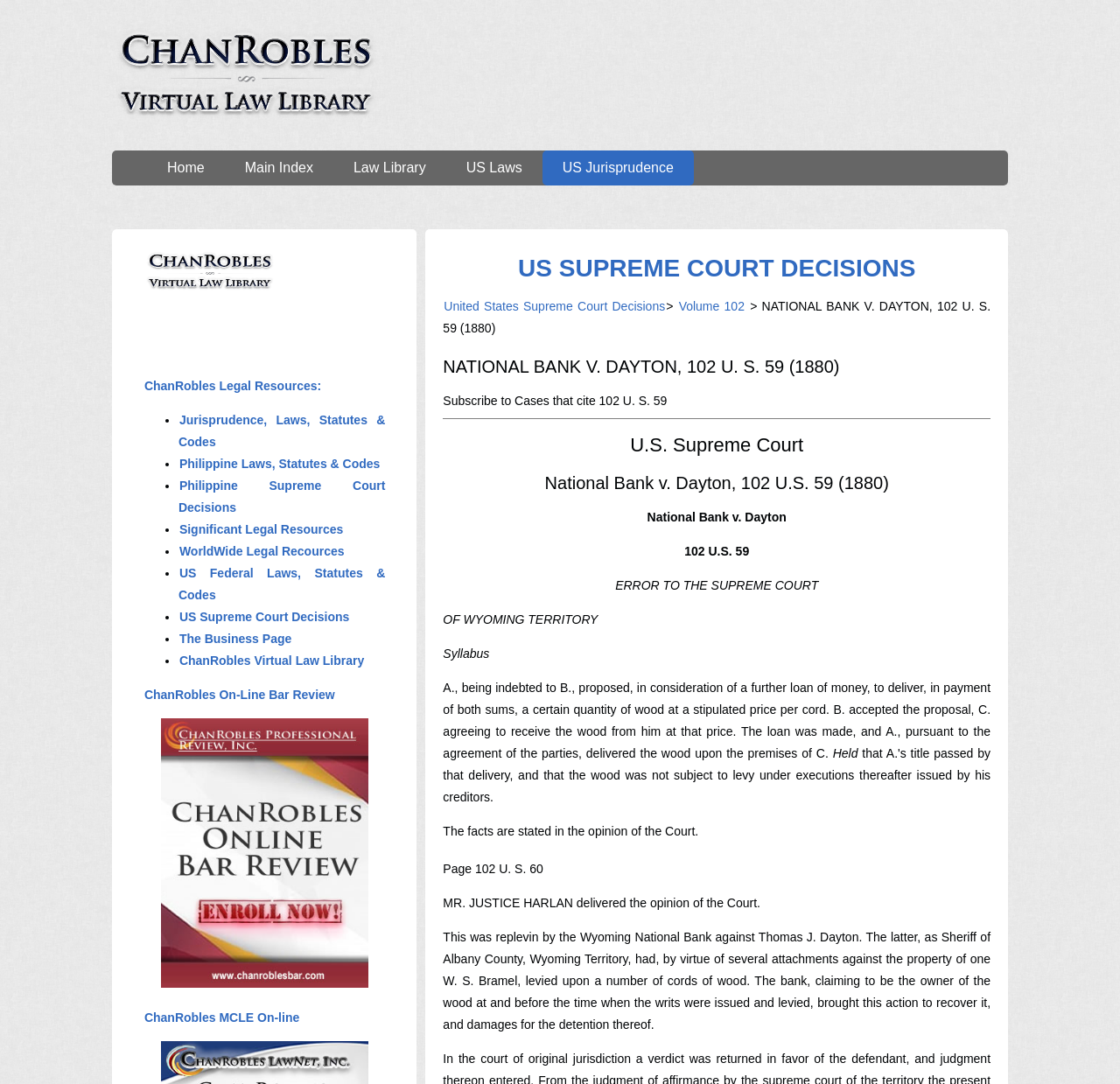Please provide the bounding box coordinates for the element that needs to be clicked to perform the instruction: "Go to the 'US Laws' page". The coordinates must consist of four float numbers between 0 and 1, formatted as [left, top, right, bottom].

[0.398, 0.139, 0.484, 0.171]